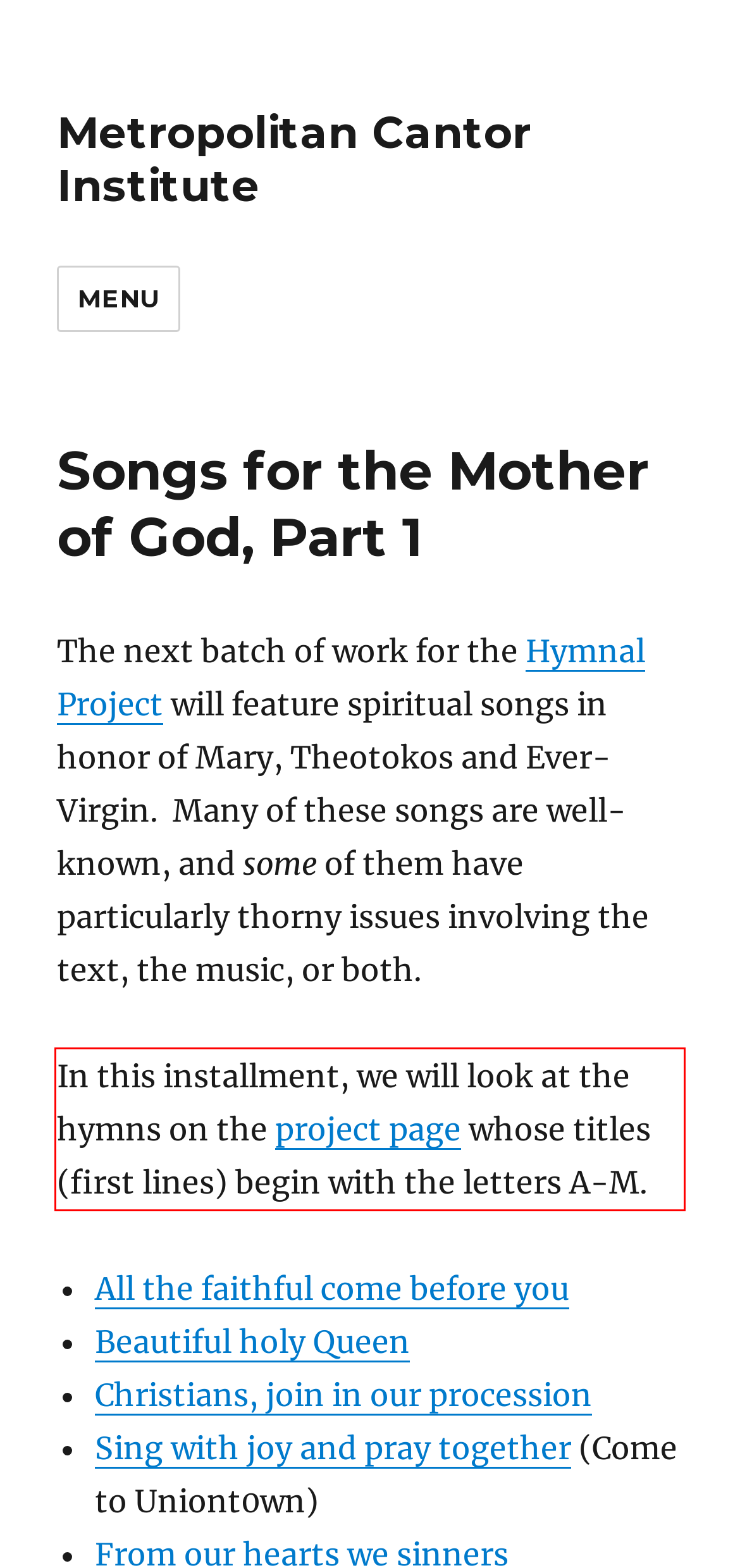Your task is to recognize and extract the text content from the UI element enclosed in the red bounding box on the webpage screenshot.

In this installment, we will look at the hymns on the project page whose titles (first lines) begin with the letters A-M.